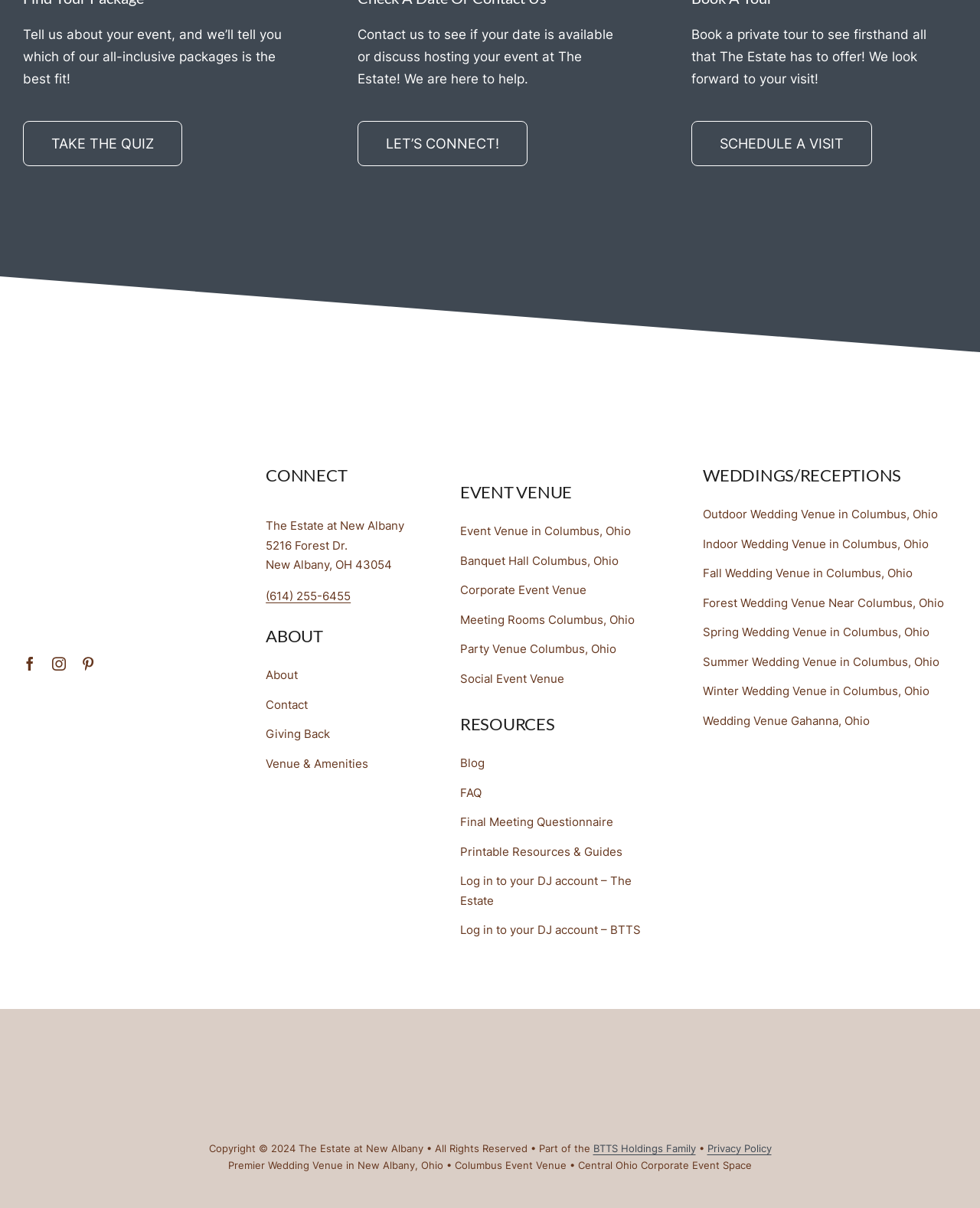What is the phone number to contact the venue?
Use the image to answer the question with a single word or phrase.

(614) 255-6455